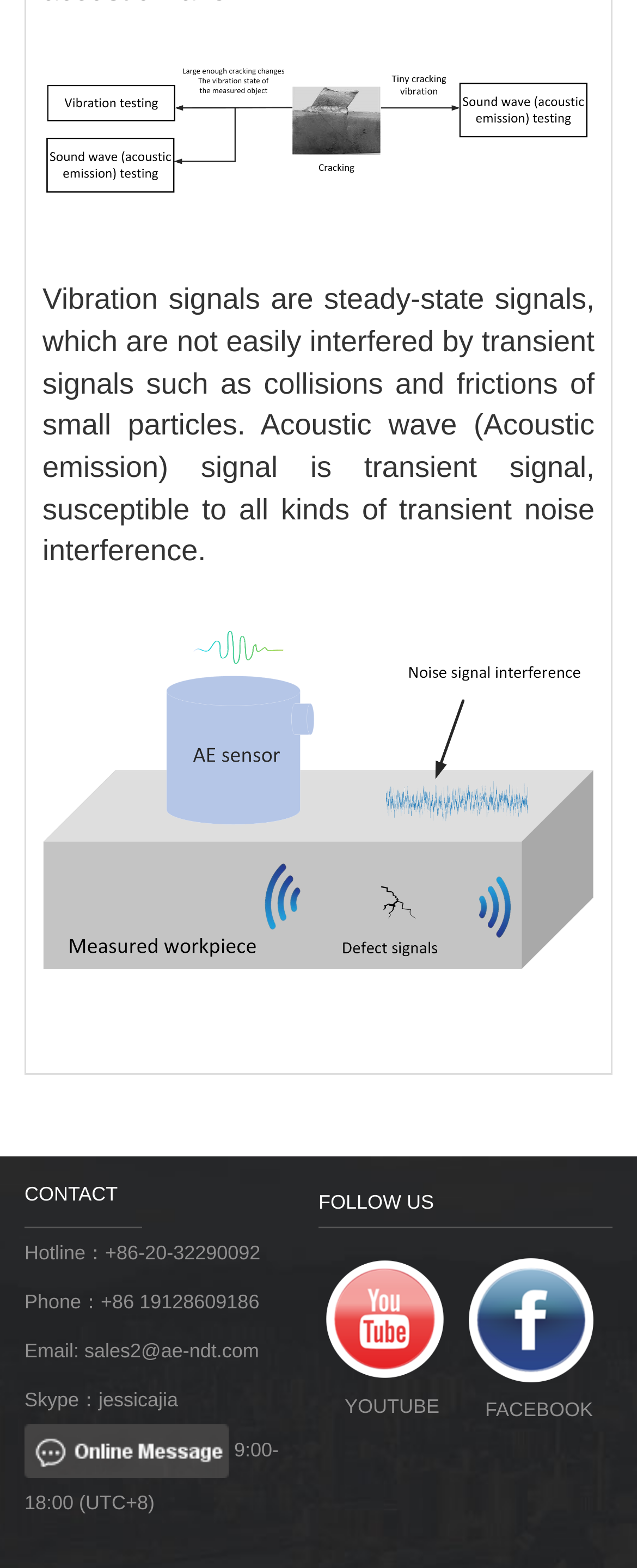Using the webpage screenshot, locate the HTML element that fits the following description and provide its bounding box: "parent_node: FACEBOOK".

[0.731, 0.799, 0.962, 0.885]